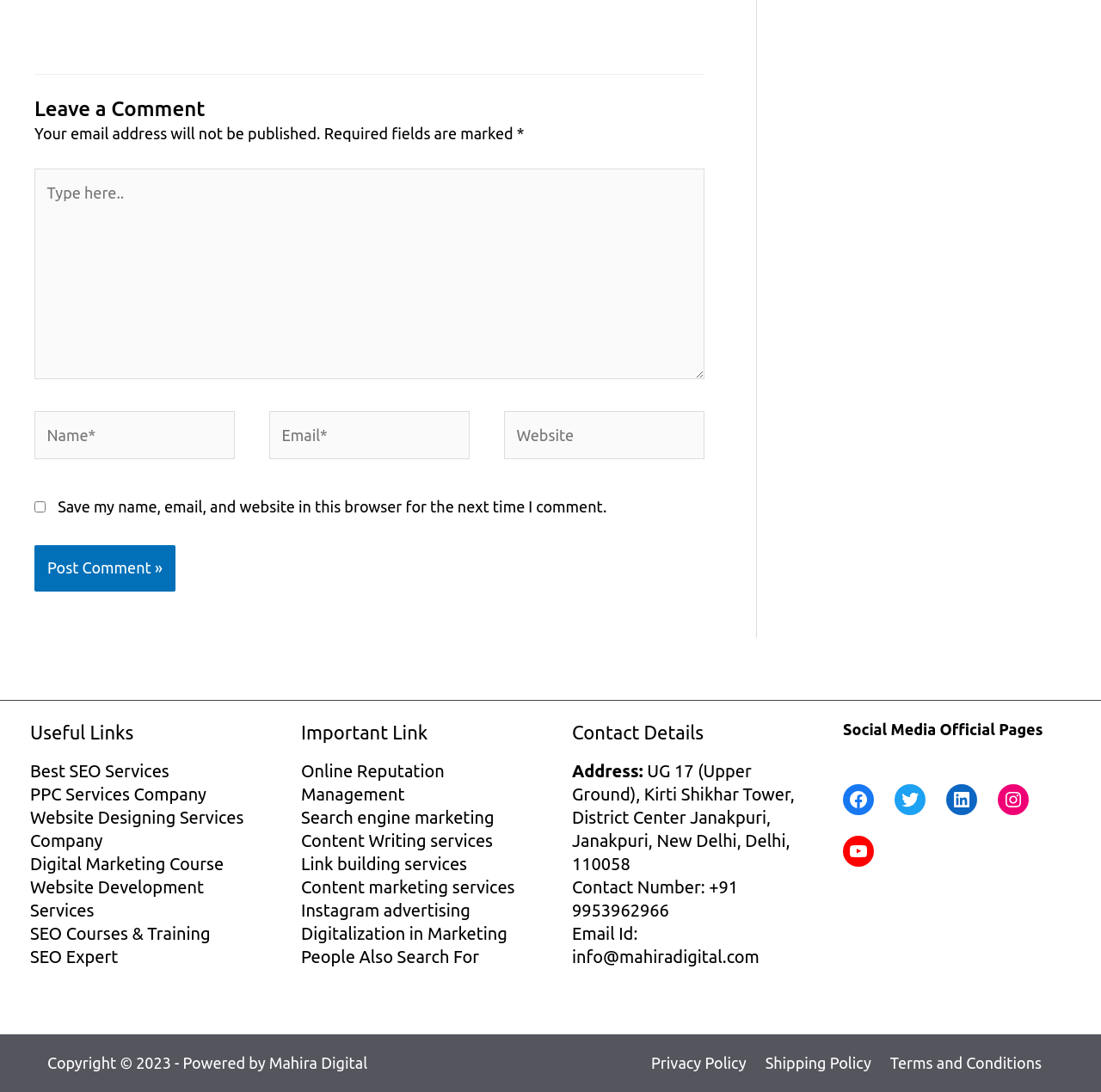What is the purpose of the checkbox?
Please respond to the question with a detailed and well-explained answer.

The checkbox is labeled 'Save my name, email, and website in this browser for the next time I comment.' This suggests that its purpose is to save the user's comment information for future use.